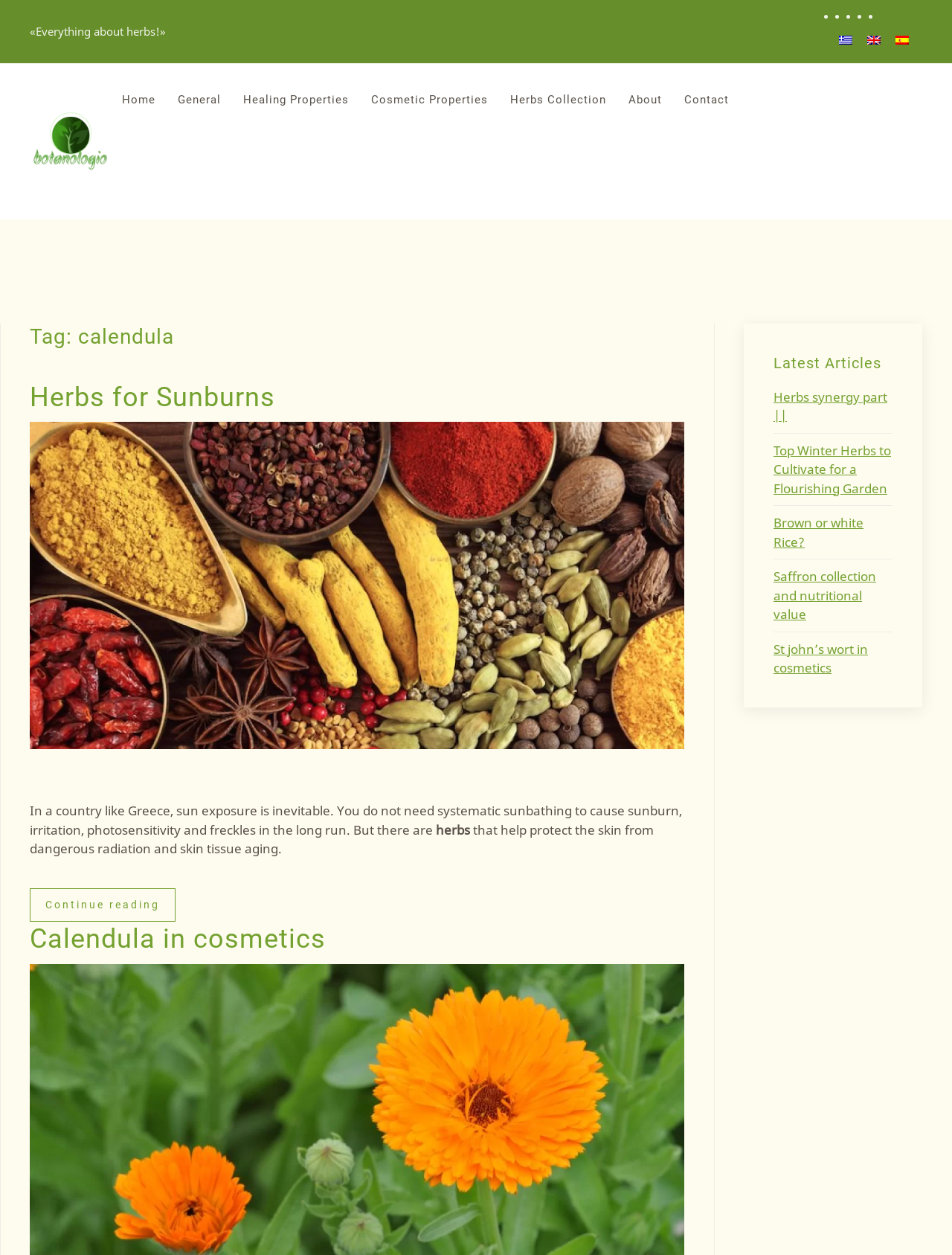Given the description Brown or white Rice?, predict the bounding box coordinates of the UI element. Ensure the coordinates are in the format (top-left x, top-left y, bottom-right x, bottom-right y) and all values are between 0 and 1.

[0.812, 0.41, 0.907, 0.438]